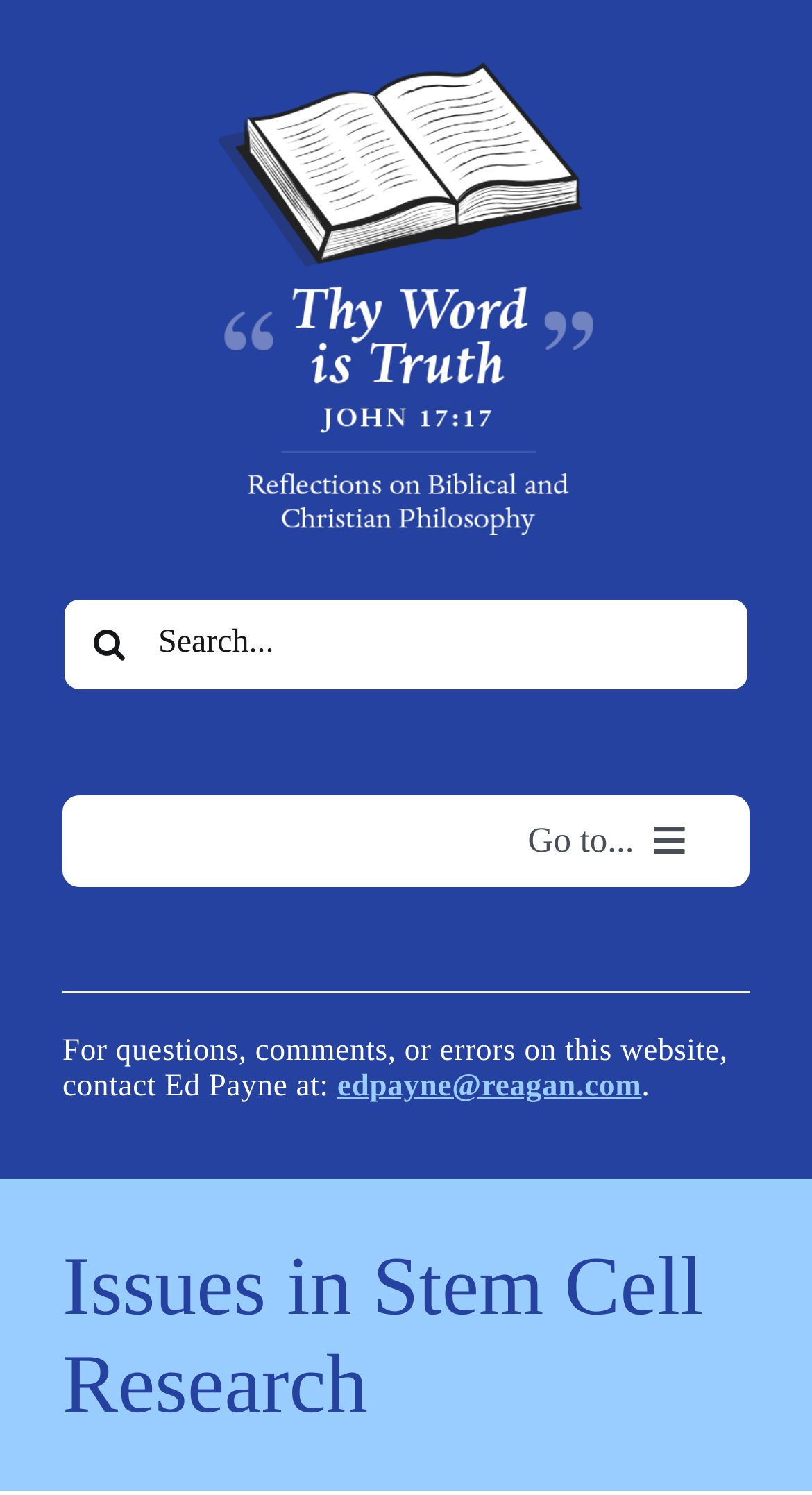Provide the bounding box coordinates of the HTML element described as: "Quick Hitters: Pensées". The bounding box coordinates should be four float numbers between 0 and 1, i.e., [left, top, right, bottom].

[0.11, 0.938, 0.89, 0.966]